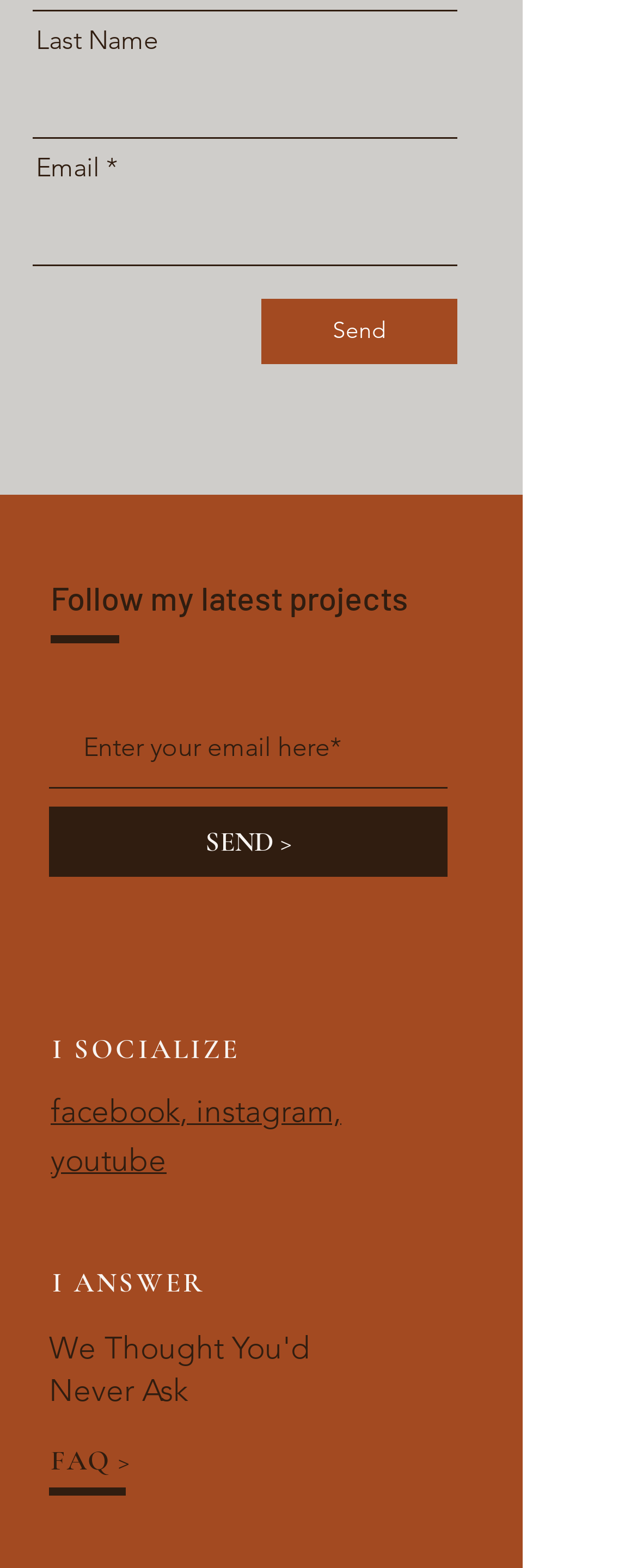Respond with a single word or short phrase to the following question: 
How many input fields are required on the webpage?

Two